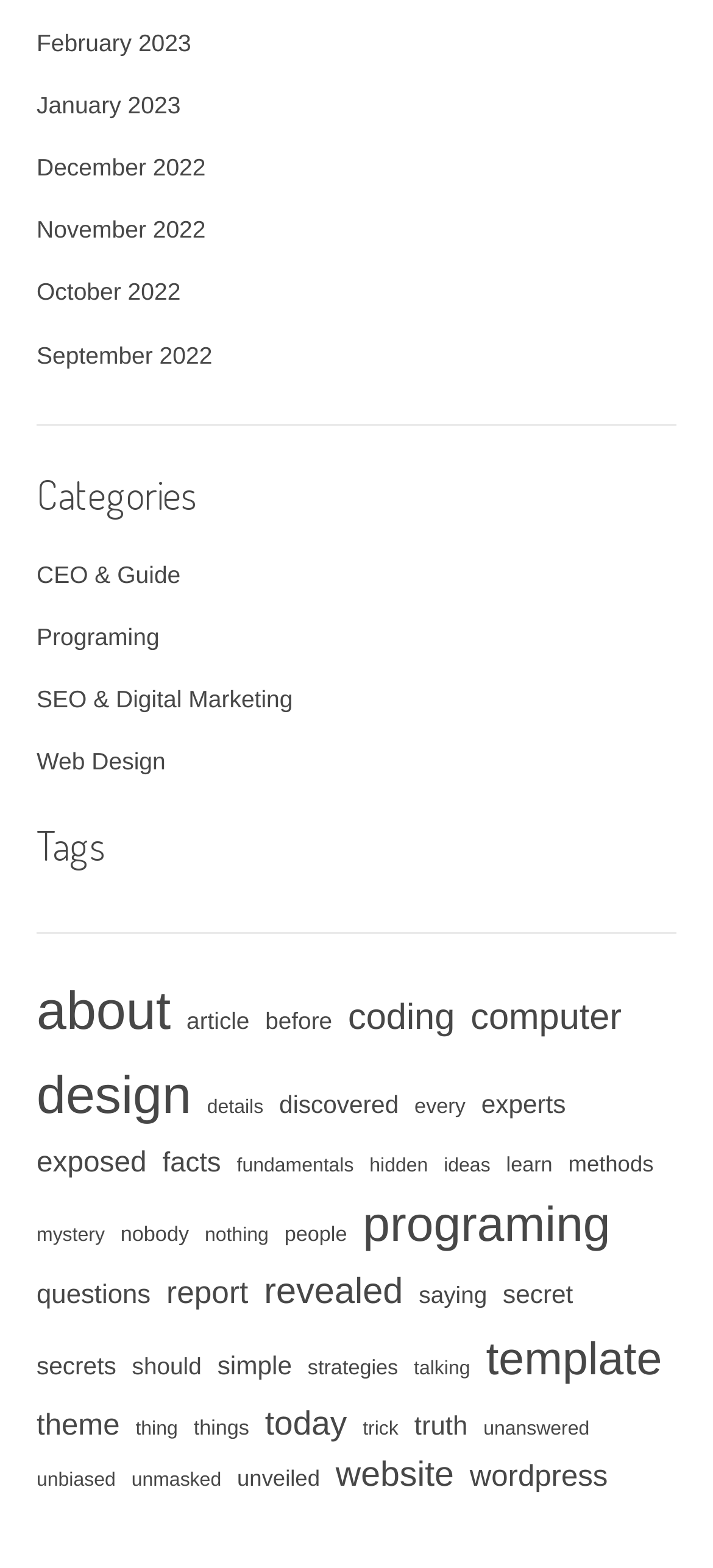Specify the bounding box coordinates for the region that must be clicked to perform the given instruction: "Learn about programming".

[0.509, 0.757, 0.856, 0.807]